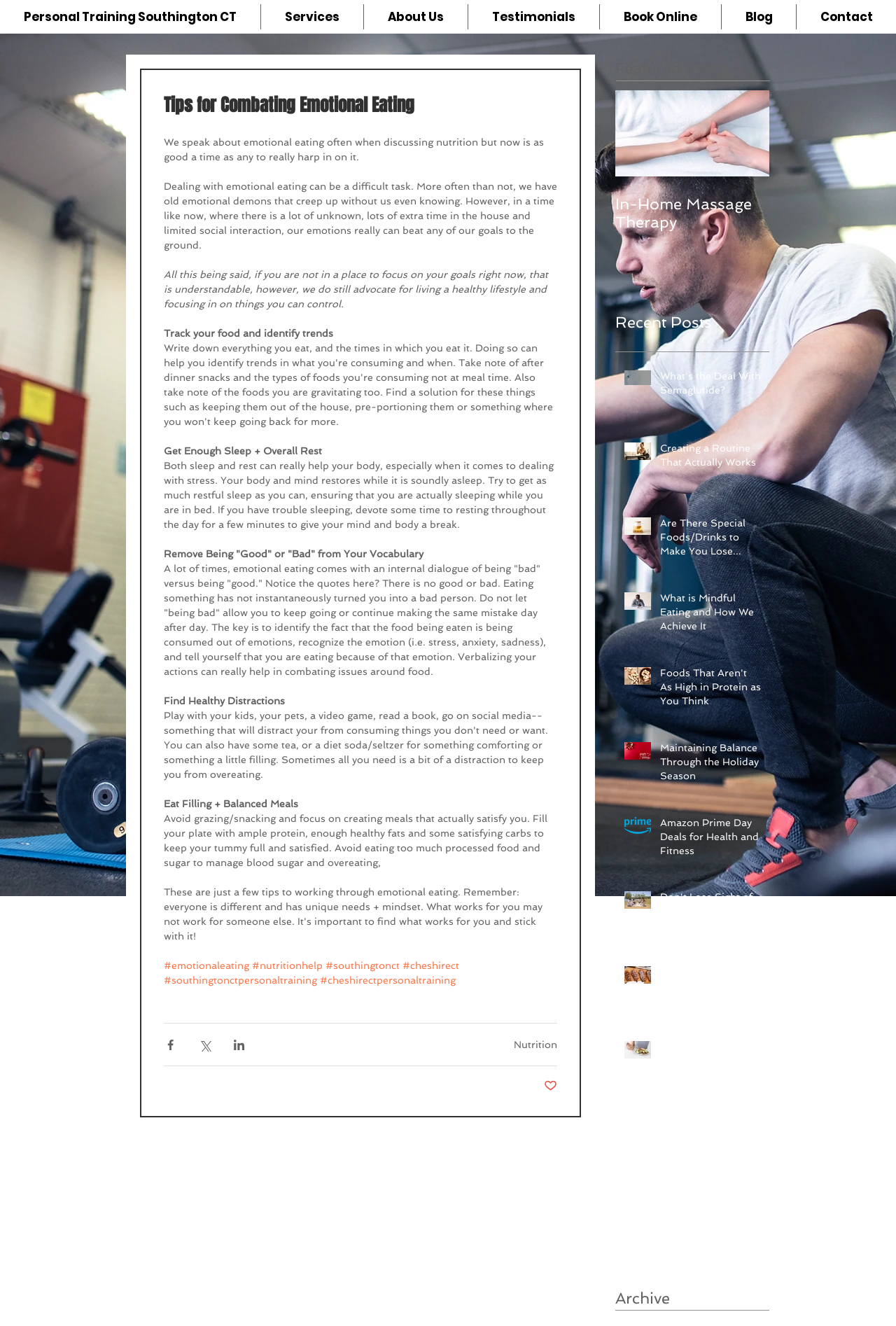Determine the bounding box coordinates for the HTML element described here: "In-Home Massage Therapy".

[0.687, 0.068, 0.859, 0.217]